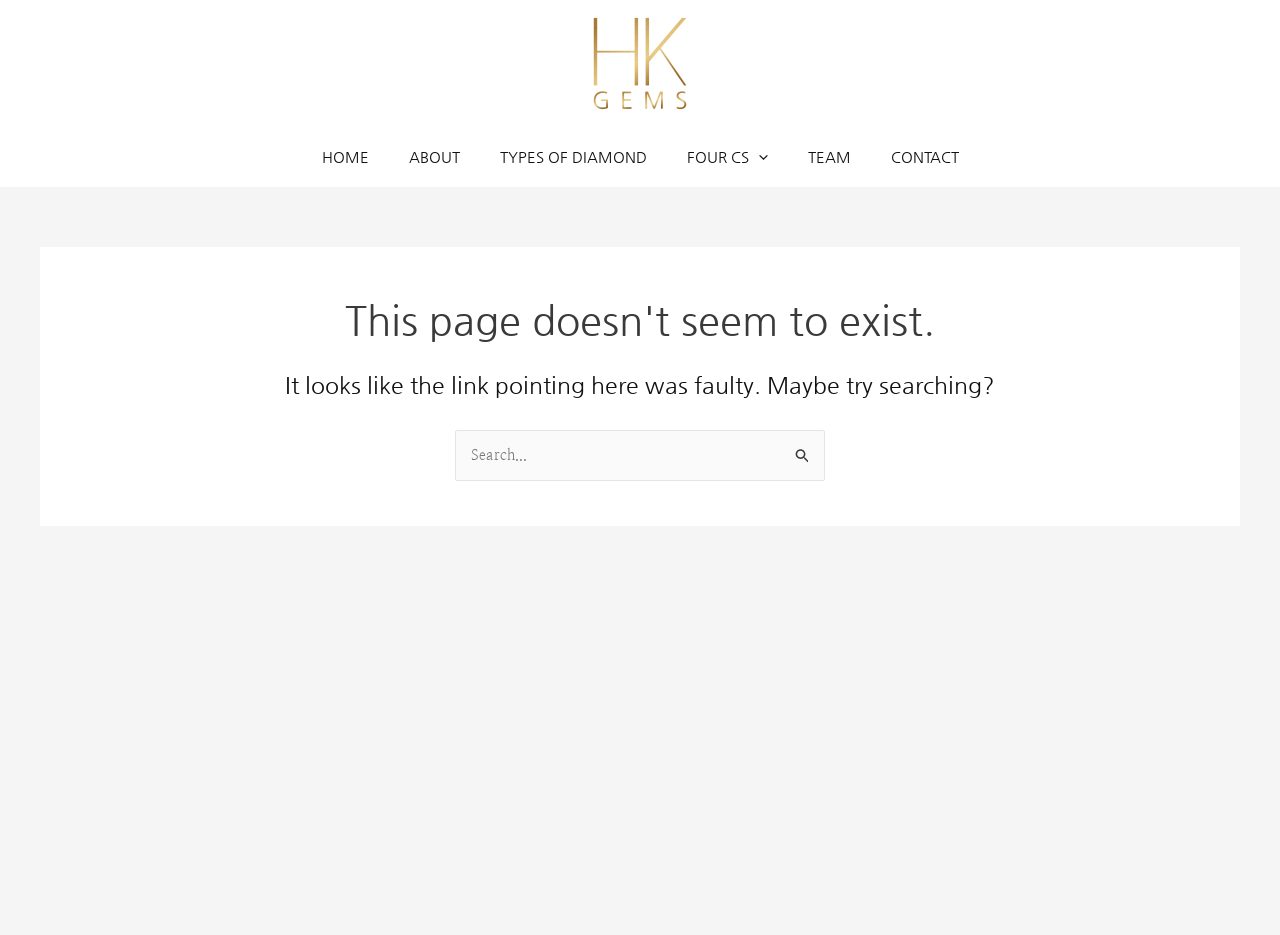Offer a thorough description of the webpage.

The webpage is a "Page not found" error page from H K Gems. At the top, there is a link to "H K Gems" with an accompanying image of the same name, positioned near the top center of the page. Below this, there is a navigation menu with five links: "HOME", "ABOUT", "TYPES OF DIAMOND", "FOUR CS Menu Toggle", and "TEAM" and "CONTACT", aligned horizontally across the page.

The main content of the page is a header section that spans almost the entire width of the page, containing two headings. The first heading reads "This page doesn't seem to exist." and the second heading says "It looks like the link pointing here was faulty. Maybe try searching?". 

Below the header section, there is a search bar with a label "Search for:" and a search box where users can input their search queries. The search box is accompanied by a search button with a small image on it. There is also another button labeled "Search" positioned near the search box.